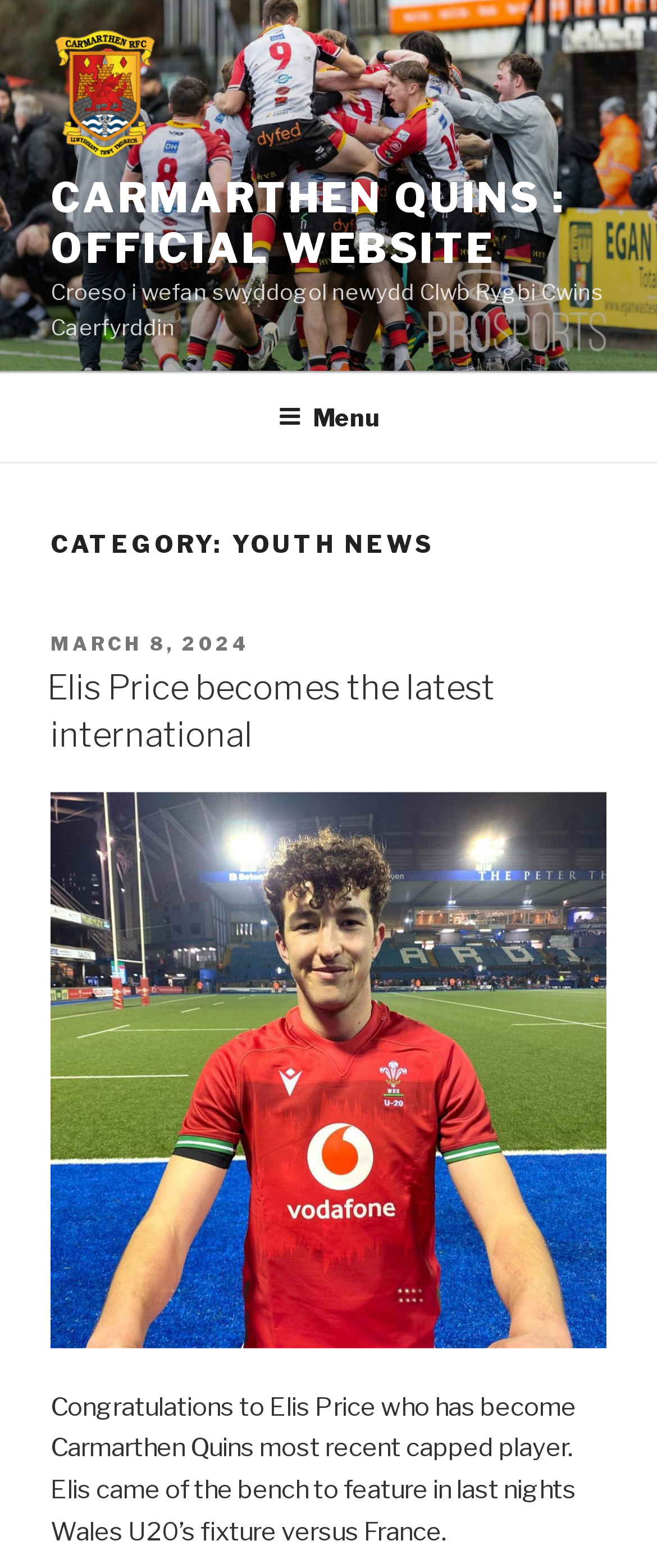Provide the bounding box coordinates of the HTML element this sentence describes: "Menu". The bounding box coordinates consist of four float numbers between 0 and 1, i.e., [left, top, right, bottom].

[0.386, 0.24, 0.614, 0.292]